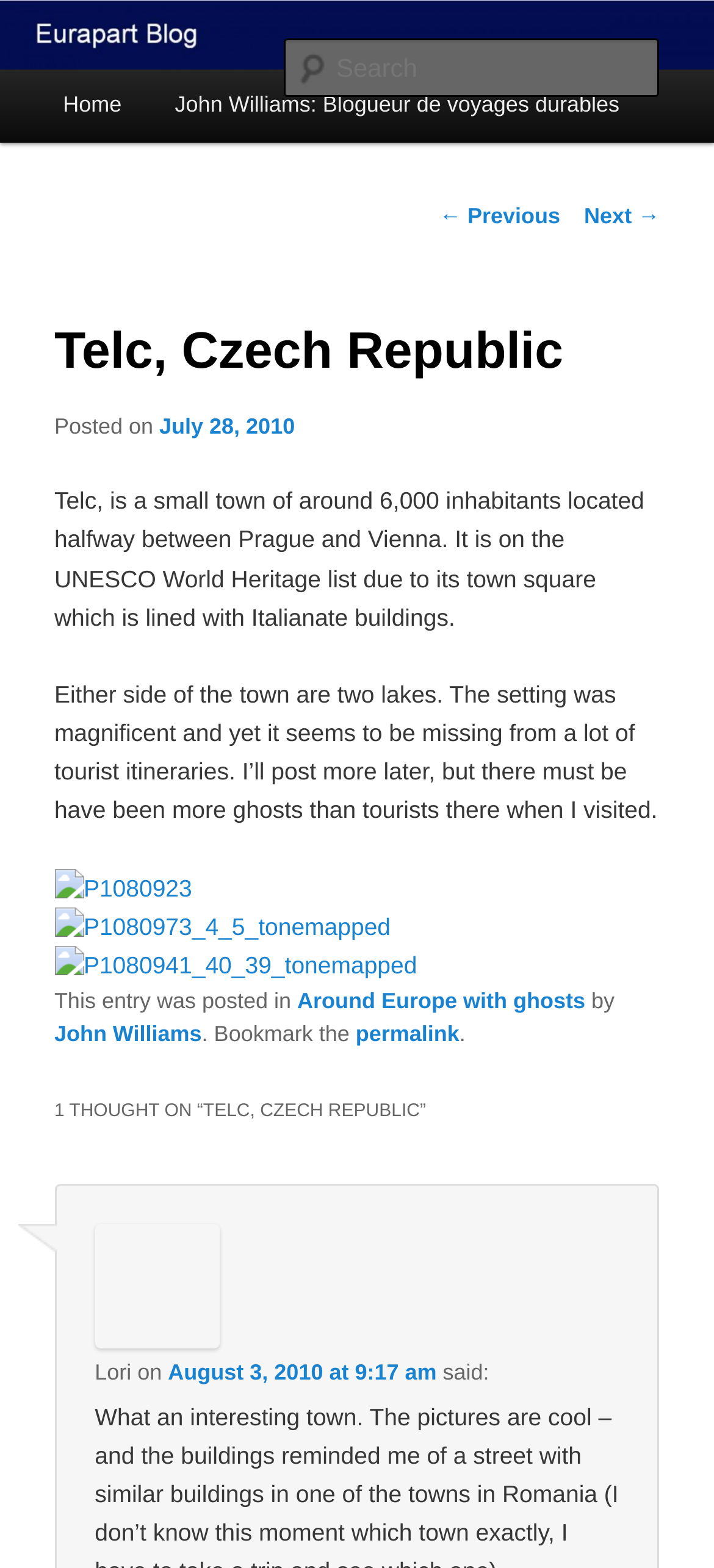Articulate a complete and detailed caption of the webpage elements.

The webpage is about Telc, a small town in the Czech Republic, and its UNESCO World Heritage-listed town square. At the top of the page, there is a heading "Eurapart blog" and a link to skip to the primary content. Below that, there is a heading "Eurapart: Travel with lower negative impacts" and a link to the Eurapart blog with an accompanying image.

On the left side of the page, there is a main menu with links to "Home" and "John Williams: Blogueur de voyages durables". Below the main menu, there are links to navigate to previous and next posts.

The main content of the page is an article about Telc, which includes a heading "Telc, Czech Republic" and a brief description of the town. The article is divided into paragraphs, with the first paragraph describing the town's location and its UNESCO World Heritage listing. The second paragraph describes the town's setting and the author's experience visiting the town.

Below the text, there are three links to images, each with a caption "P1080923", "P1080973_4_5_tonemapped", and "P1080941_40_39_tonemapped". These images are likely related to the town of Telc.

At the bottom of the page, there is a footer section with information about the post, including the category "Around Europe with ghosts" and the author "John Williams". There is also a link to the permalink and a comment section with one comment from "Lori" dated August 3, 2010.